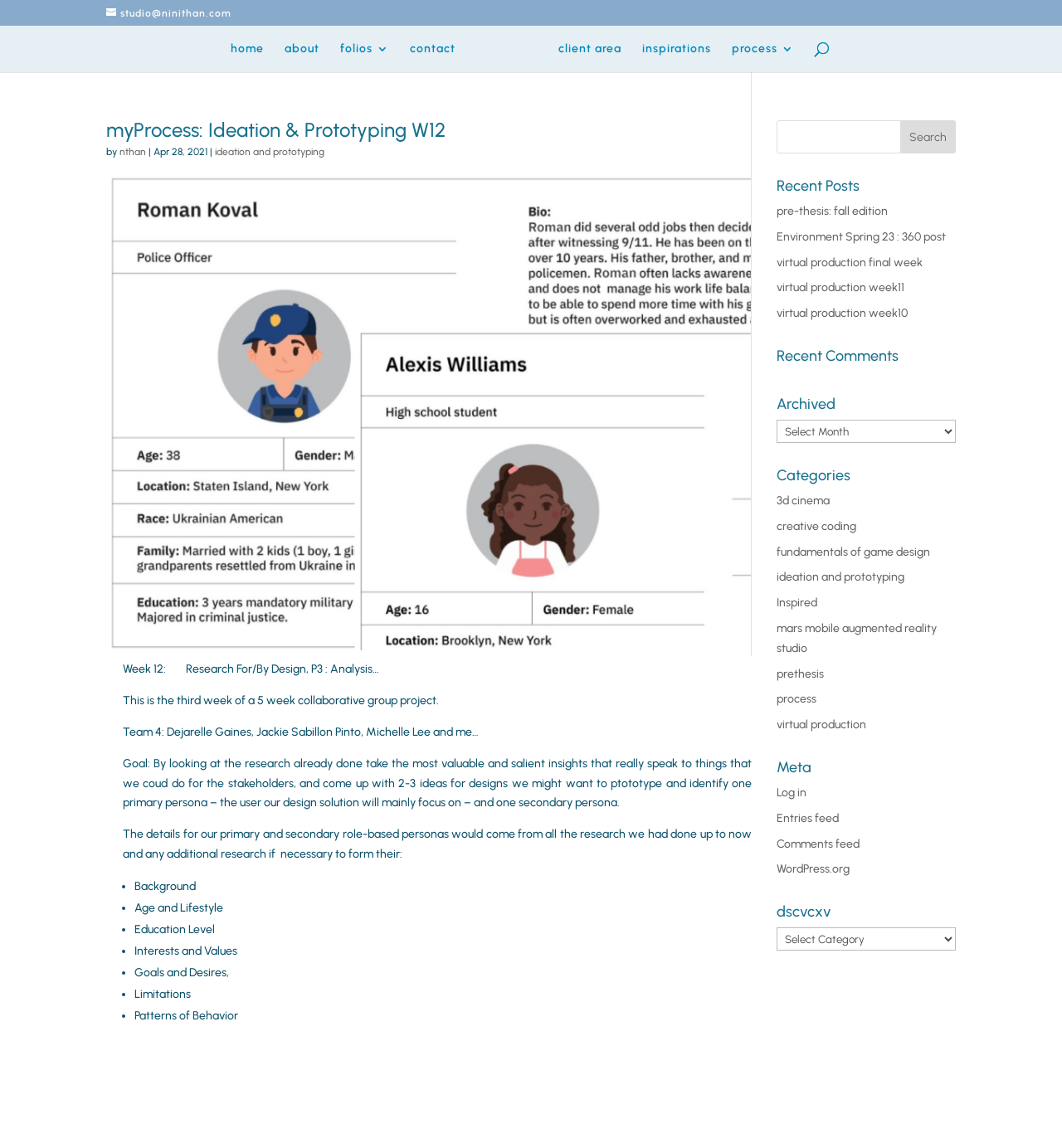Please provide a one-word or short phrase answer to the question:
What is the name of the project described in the webpage?

Research For/By Design, P3